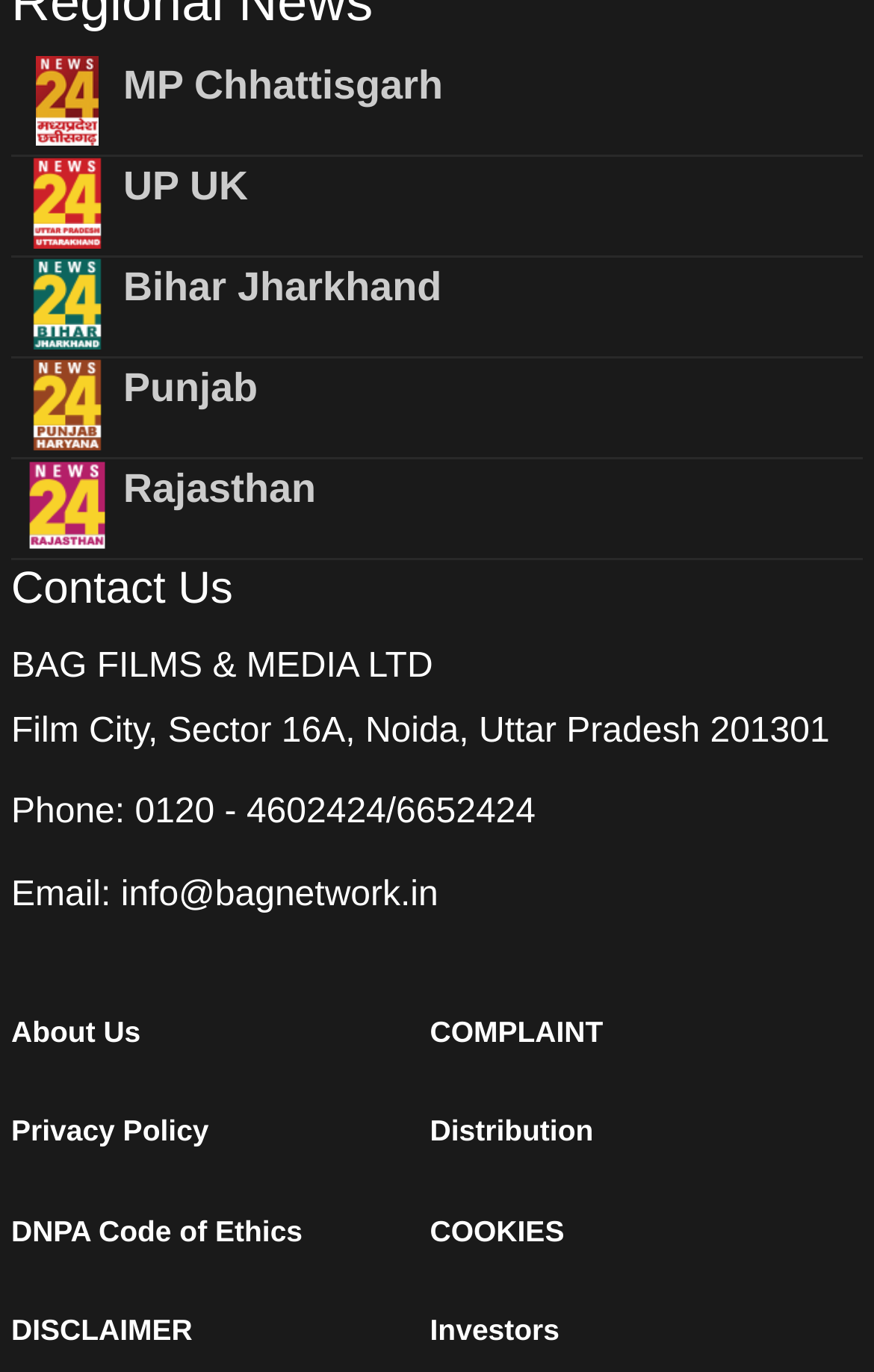Identify the coordinates of the bounding box for the element that must be clicked to accomplish the instruction: "Visit MP Chhattisgarh".

[0.141, 0.046, 0.507, 0.079]